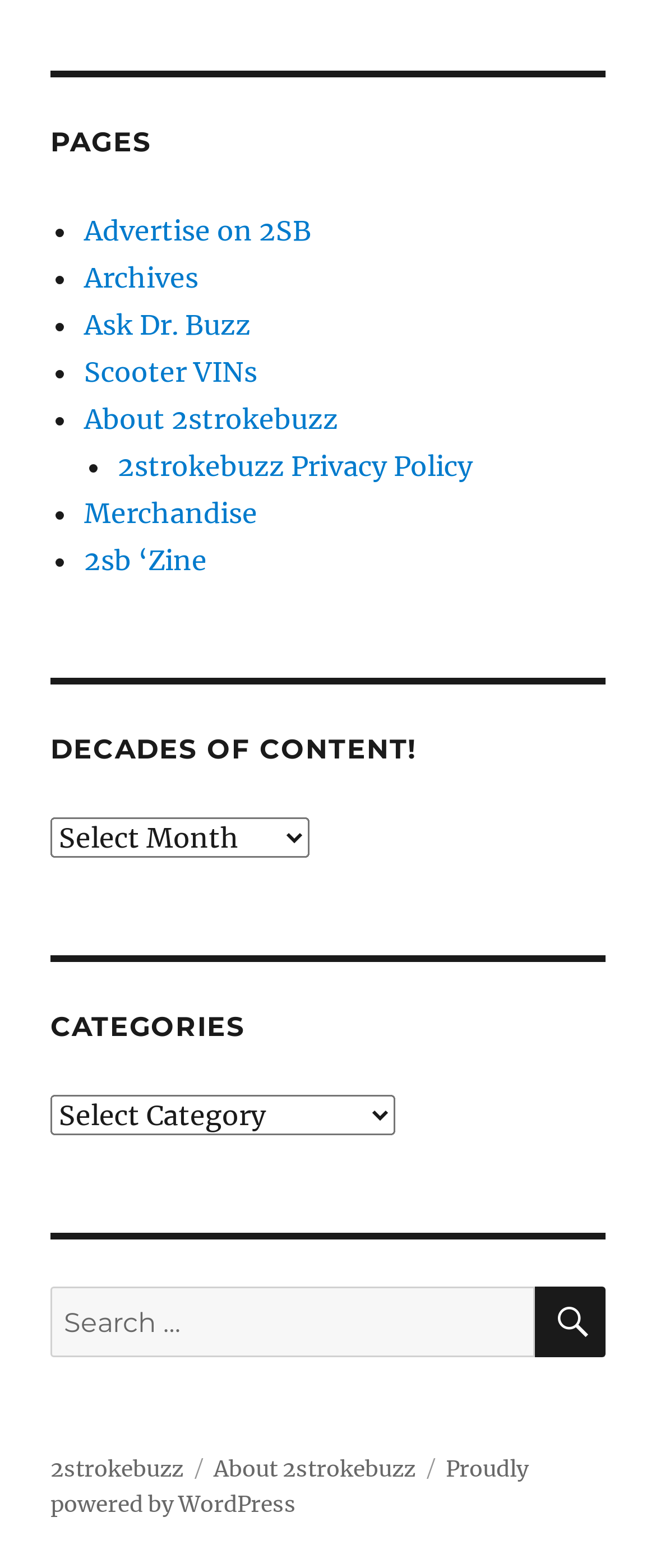Please identify the bounding box coordinates of the clickable element to fulfill the following instruction: "Click on 2strokebuzz link". The coordinates should be four float numbers between 0 and 1, i.e., [left, top, right, bottom].

[0.077, 0.928, 0.279, 0.946]